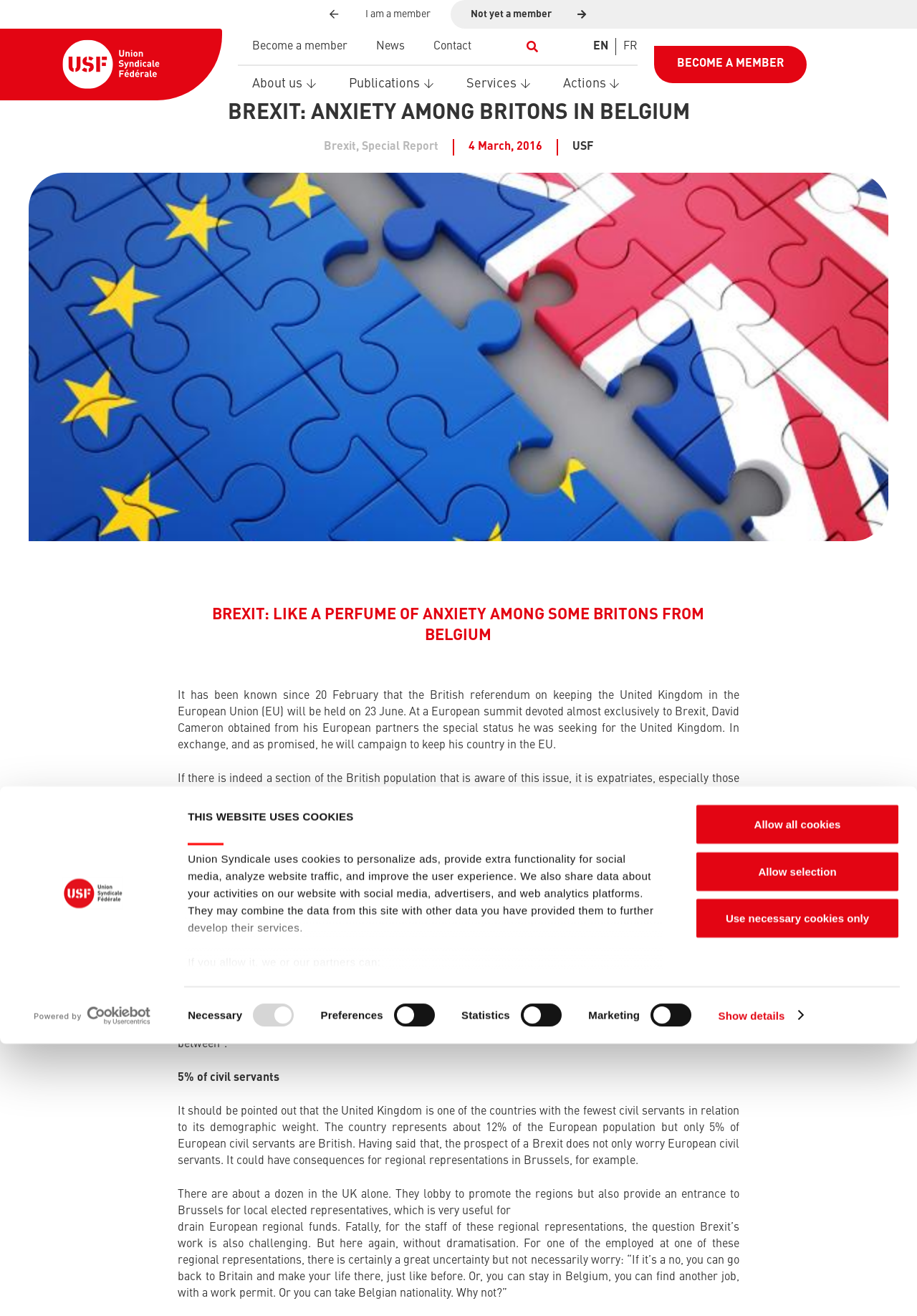Answer the following query concisely with a single word or phrase:
What is the name of the trade unionist mentioned in the article?

Felix Geradon